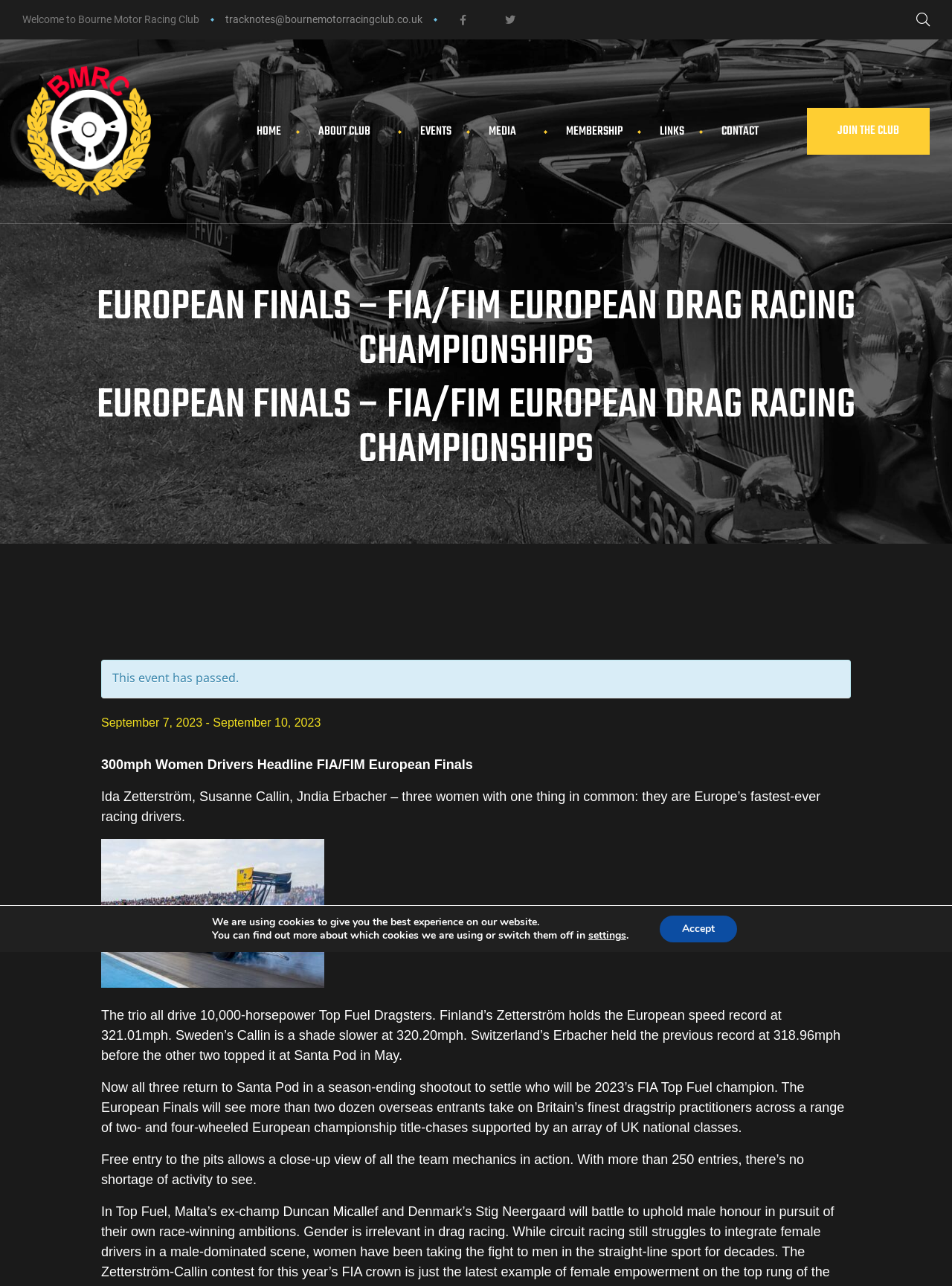Identify the bounding box coordinates of the region that needs to be clicked to carry out this instruction: "Go to HOME page". Provide these coordinates as four float numbers ranging from 0 to 1, i.e., [left, top, right, bottom].

[0.25, 0.089, 0.315, 0.115]